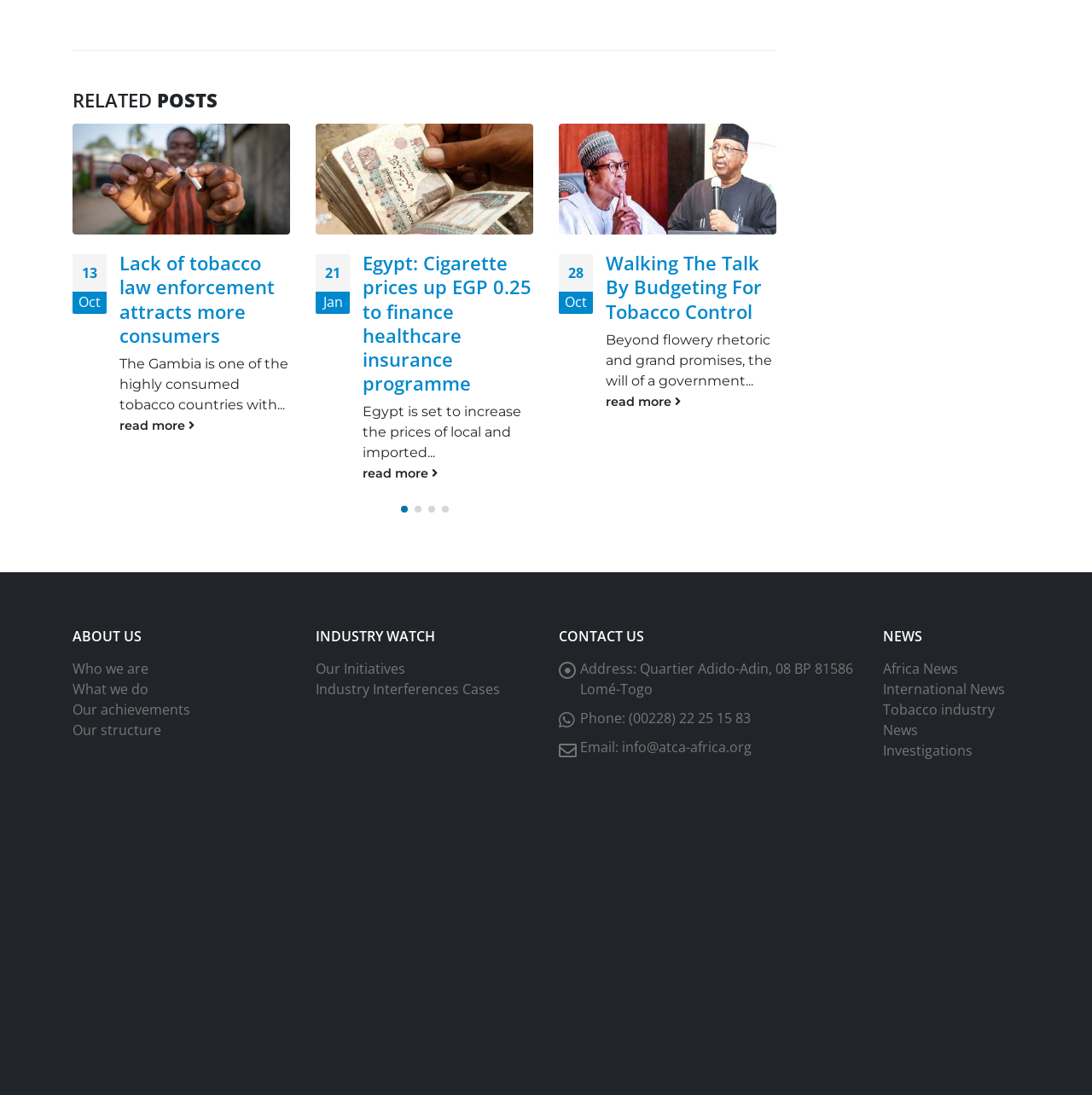Please specify the bounding box coordinates for the clickable region that will help you carry out the instruction: "Click the link to explore customer loyalty software loyalty program software".

None